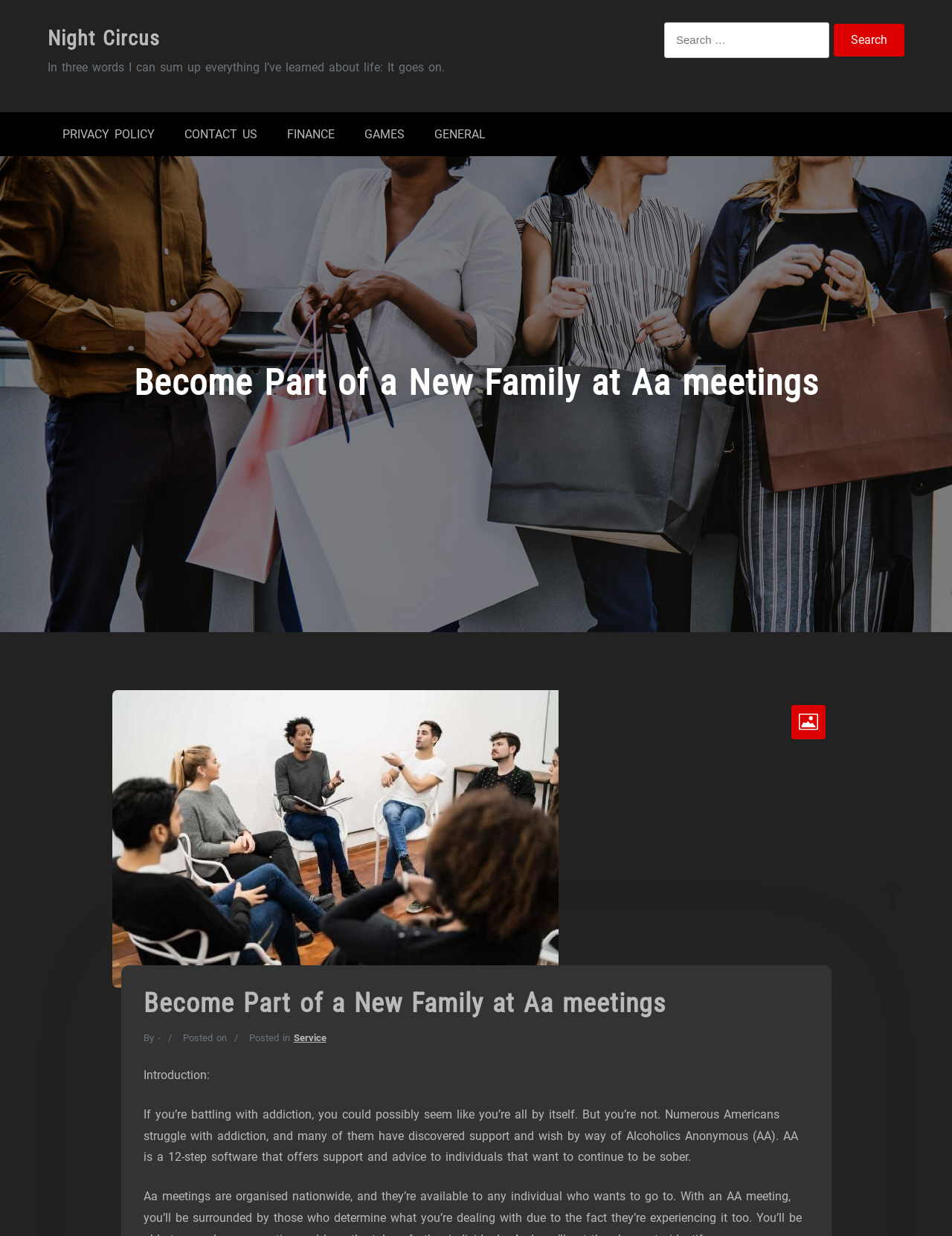Provide the bounding box coordinates of the section that needs to be clicked to accomplish the following instruction: "Search for something."

[0.698, 0.018, 0.871, 0.047]